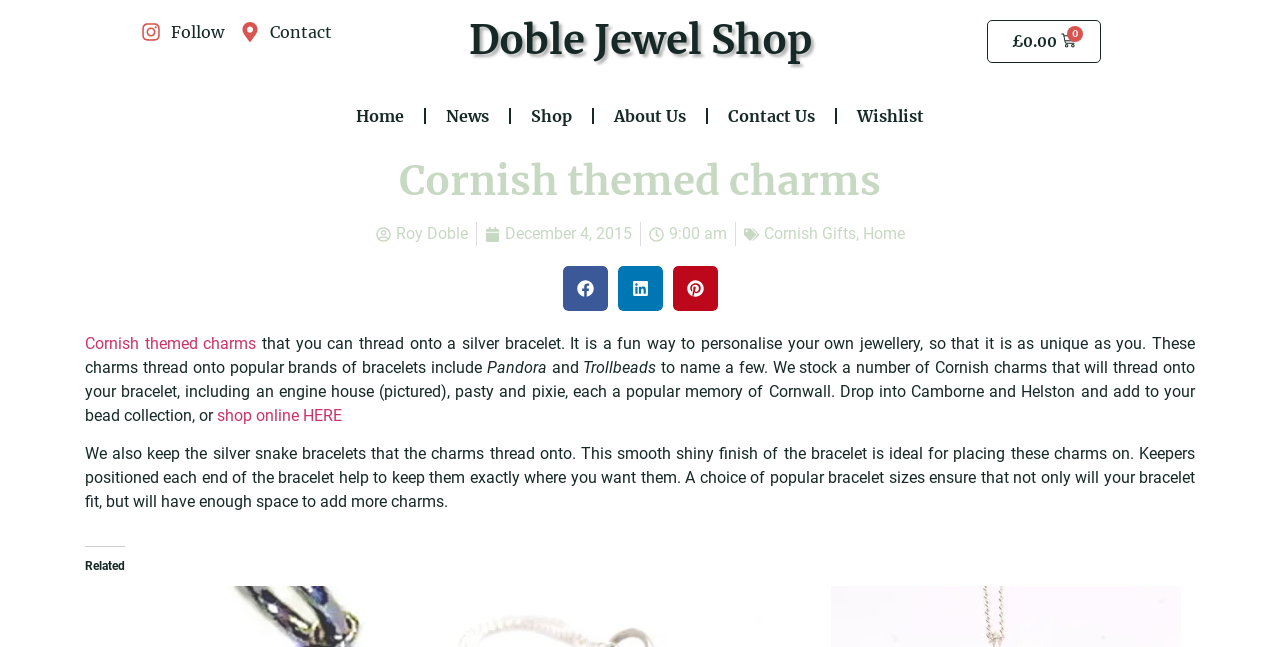Locate the bounding box coordinates of the area you need to click to fulfill this instruction: 'Share on facebook'. The coordinates must be in the form of four float numbers ranging from 0 to 1: [left, top, right, bottom].

[0.439, 0.411, 0.475, 0.481]